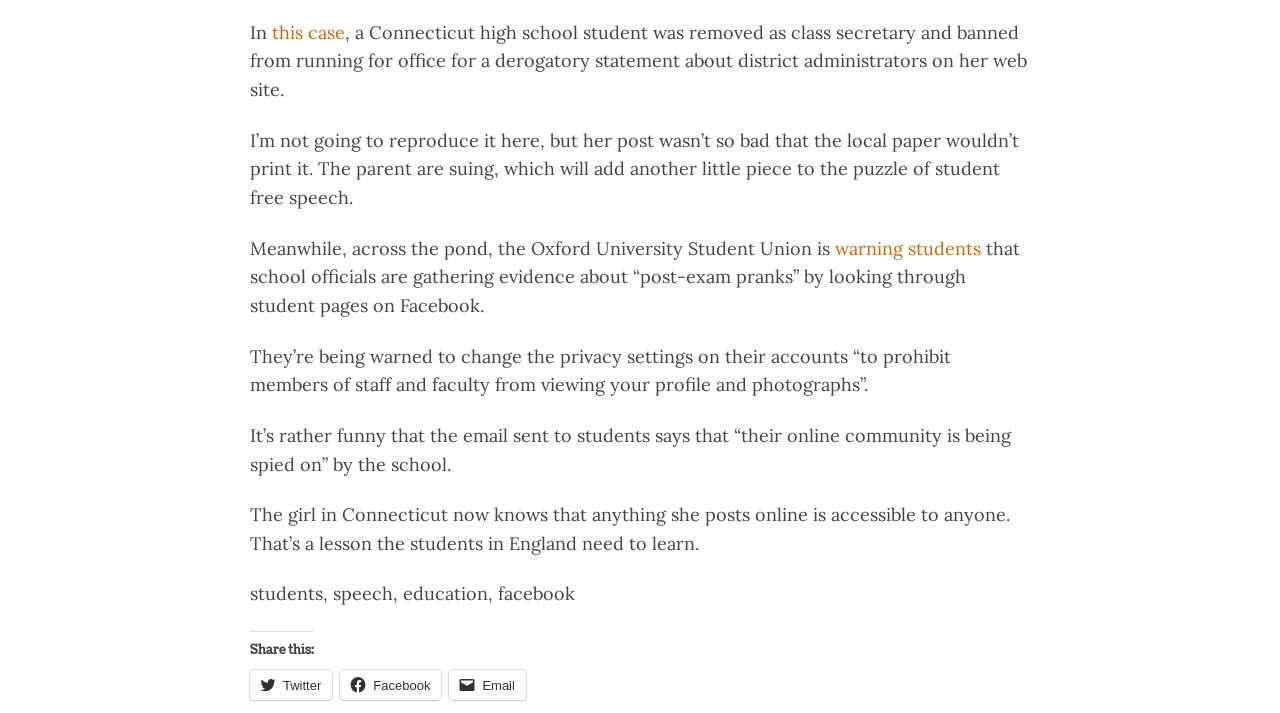Using the provided description: "warning students", find the bounding box coordinates of the corresponding UI element. The output should be four float numbers between 0 and 1, in the format [left, top, right, bottom].

[0.652, 0.332, 0.766, 0.364]